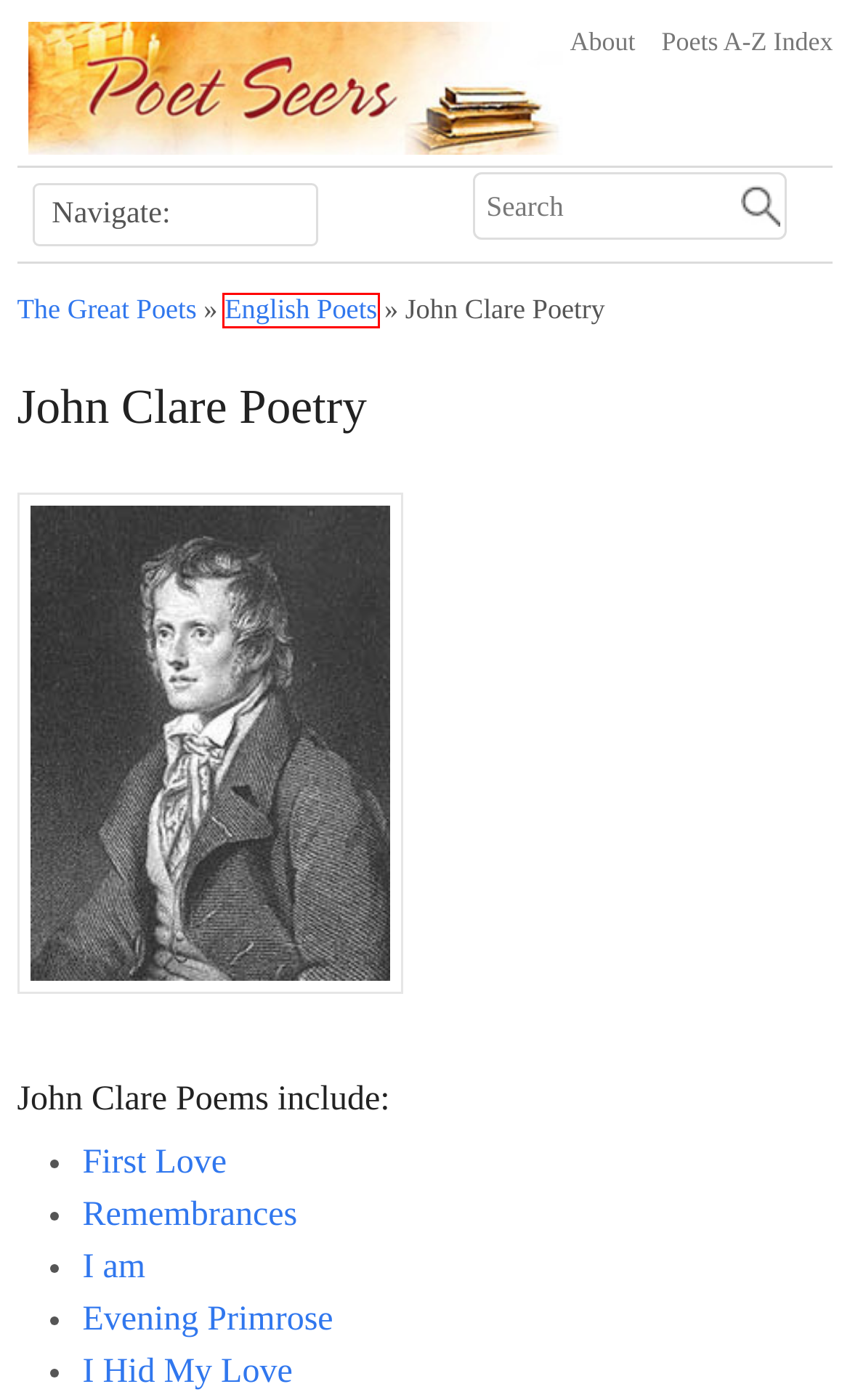Examine the screenshot of the webpage, which includes a red bounding box around an element. Choose the best matching webpage description for the page that will be displayed after clicking the element inside the red bounding box. Here are the candidates:
A. Poet Seers  » Poets A-Z Index
B. Poet Seers  » English Poets
C. Poet Seers  » The Instinct of Hope
D. Poet Seers  » Evening Primrose
E. Poet Seers  » Remembrances
F. Poet Seers  » I hid My Love
G. Poet Seers  » The Romantic Poets
H. Poet Seers  » I am

B